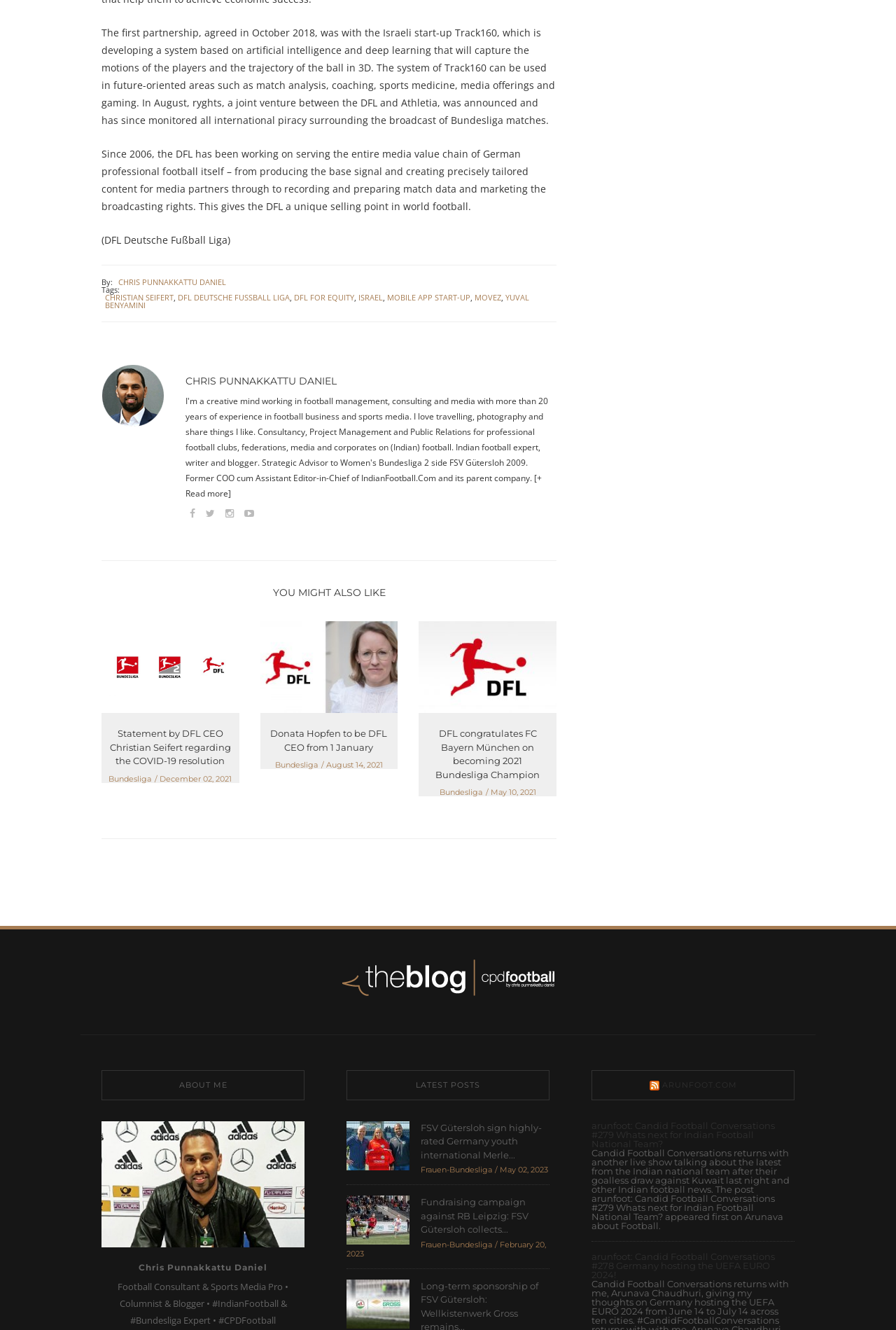Please find the bounding box for the UI element described by: "Yuval Benyamini".

[0.117, 0.22, 0.591, 0.233]